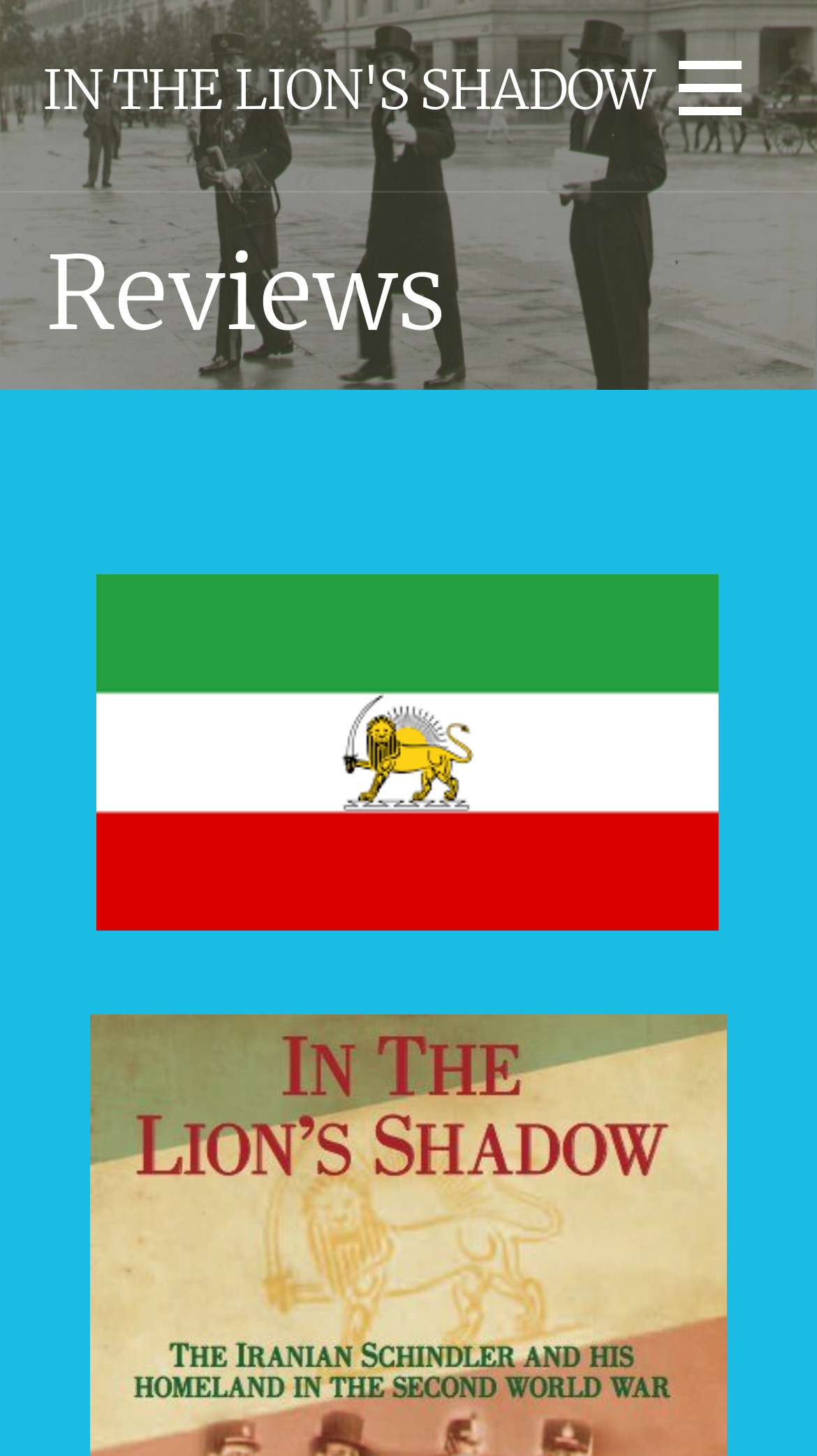Identify and provide the bounding box coordinates of the UI element described: "parent_node: IN THE LION'S SHADOW". The coordinates should be formatted as [left, top, right, bottom], with each number being a float between 0 and 1.

[0.789, 0.029, 0.949, 0.103]